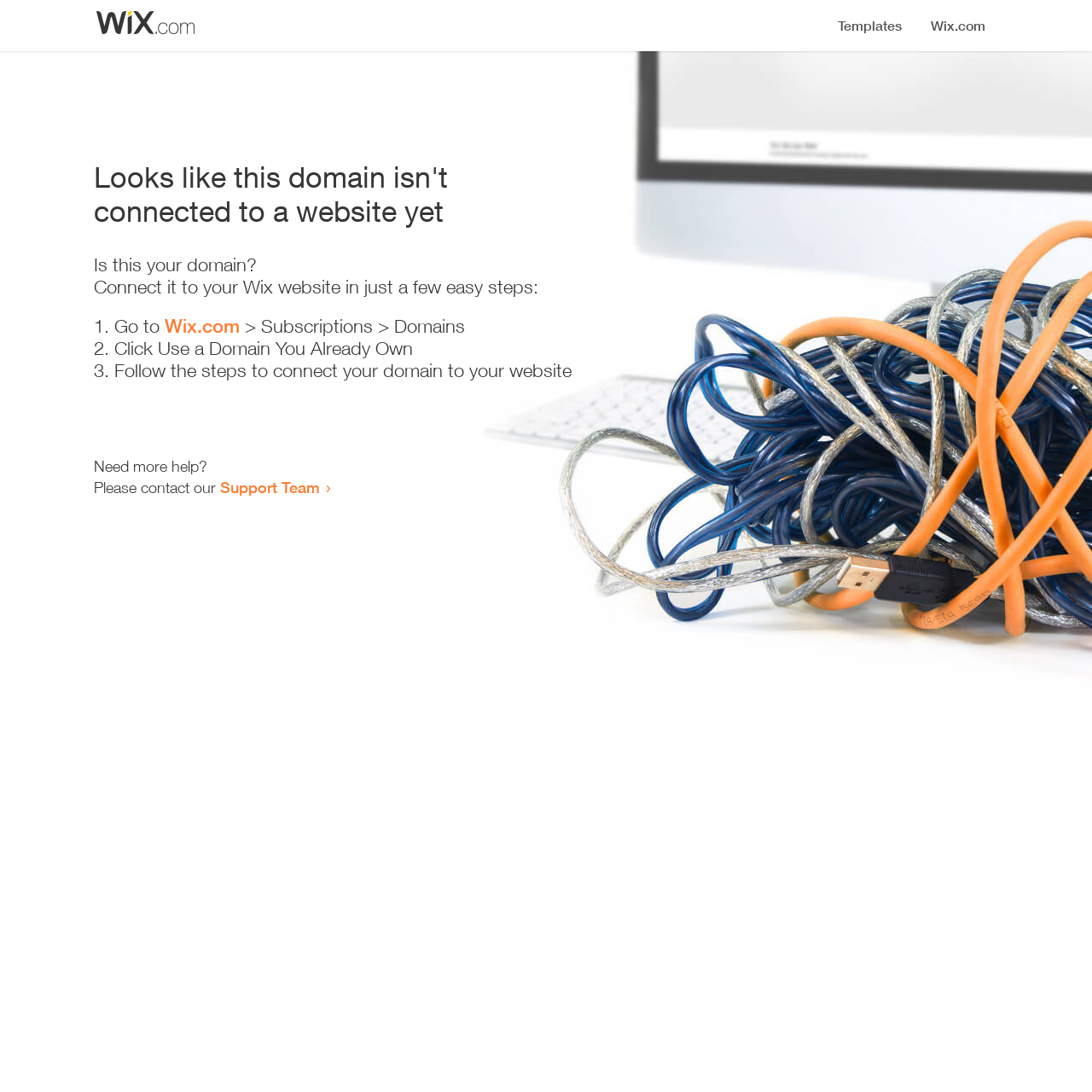How many steps are required to connect the domain to a website?
Based on the image, answer the question with as much detail as possible.

The webpage provides a list of instructions to connect the domain to a website, which consists of three steps: going to Wix.com, clicking 'Use a Domain You Already Own', and following the steps to connect the domain to the website.